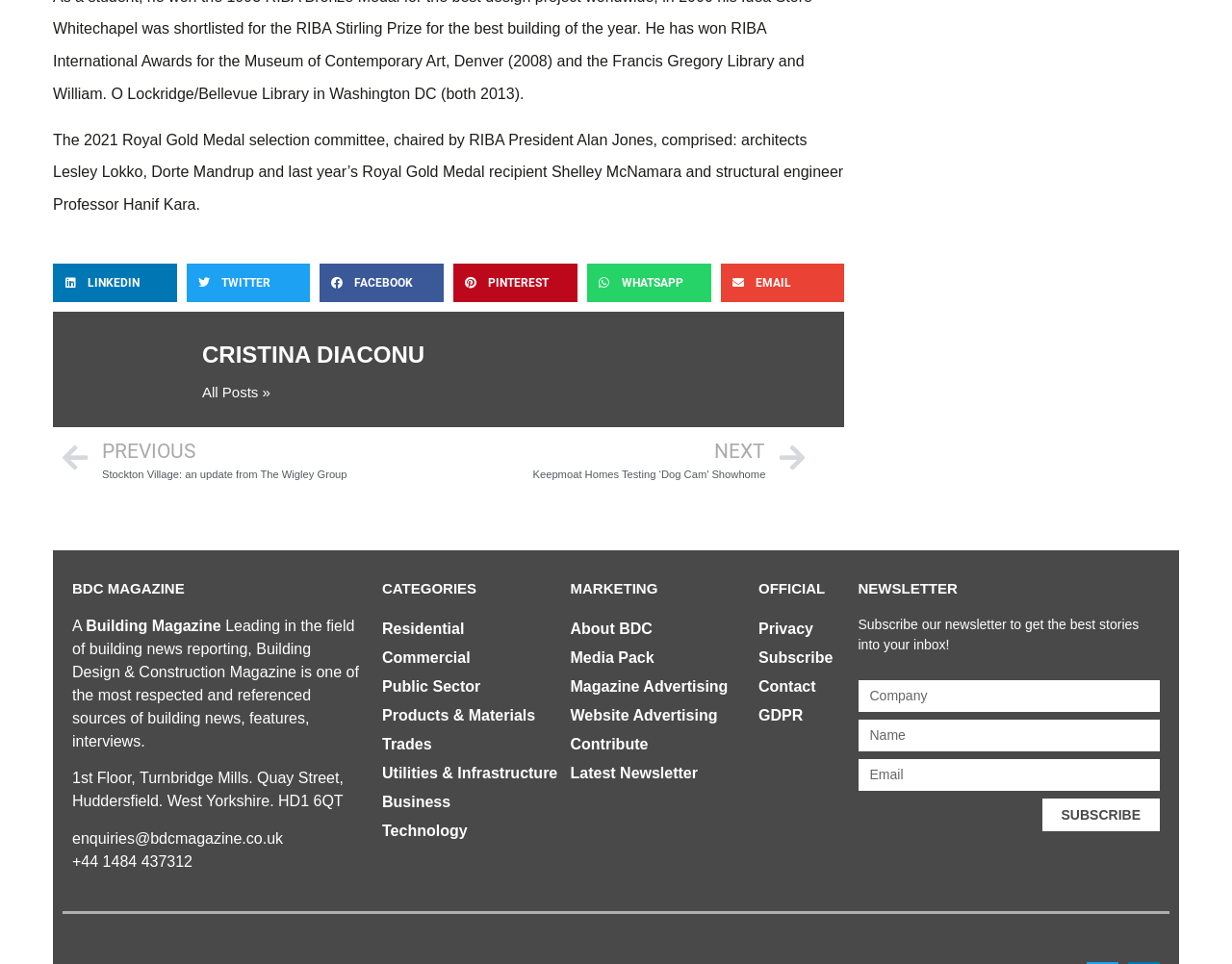Answer this question in one word or a short phrase: What are the categories available on the website?

Residential, Commercial, Public Sector, Products & Materials, Trades, Utilities & Infrastructure, Business, Technology